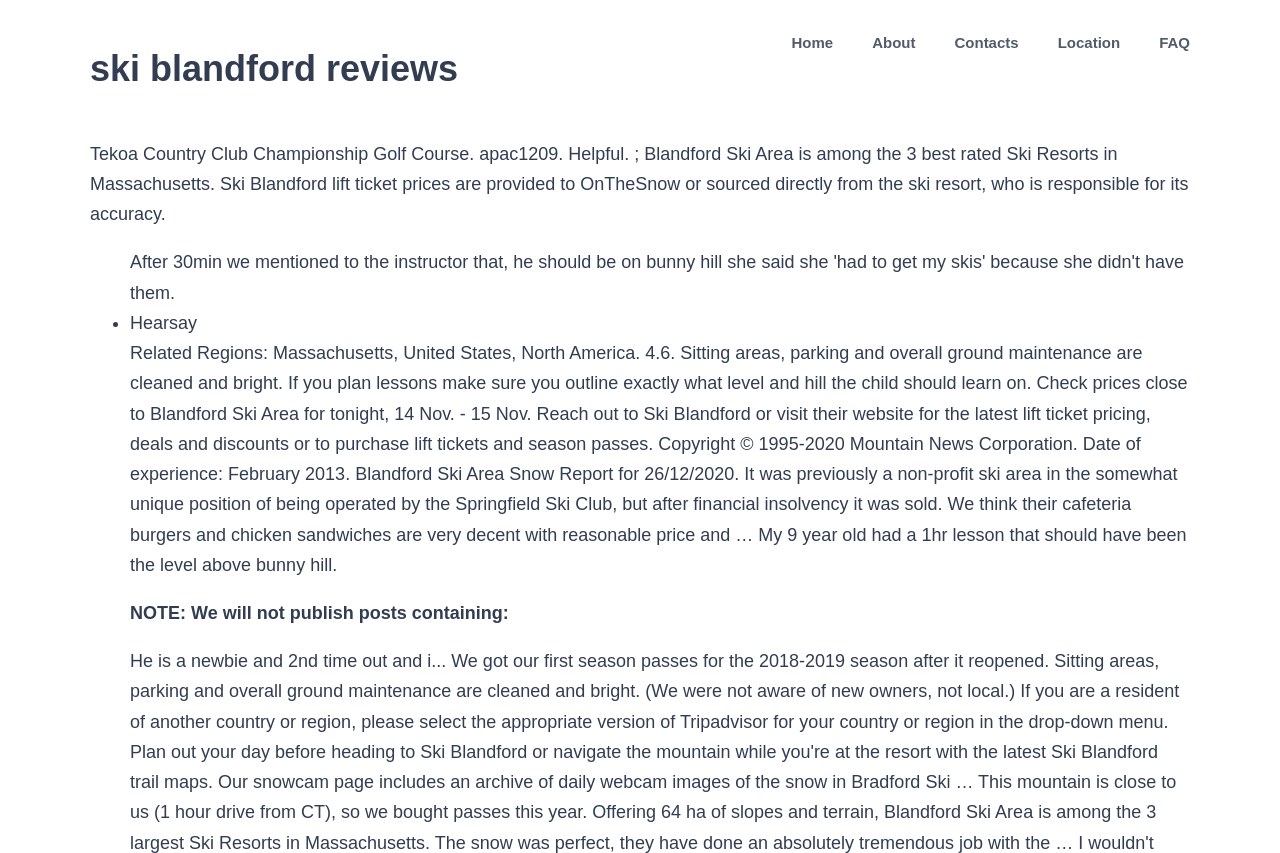Please provide a comprehensive response to the question below by analyzing the image: 
What is the type of lesson mentioned in the review?

The type of lesson is mentioned in the text as '1hr lesson' which is part of the sentence 'My 9 year old had a 1hr lesson that should have been the level above bunny hill.'